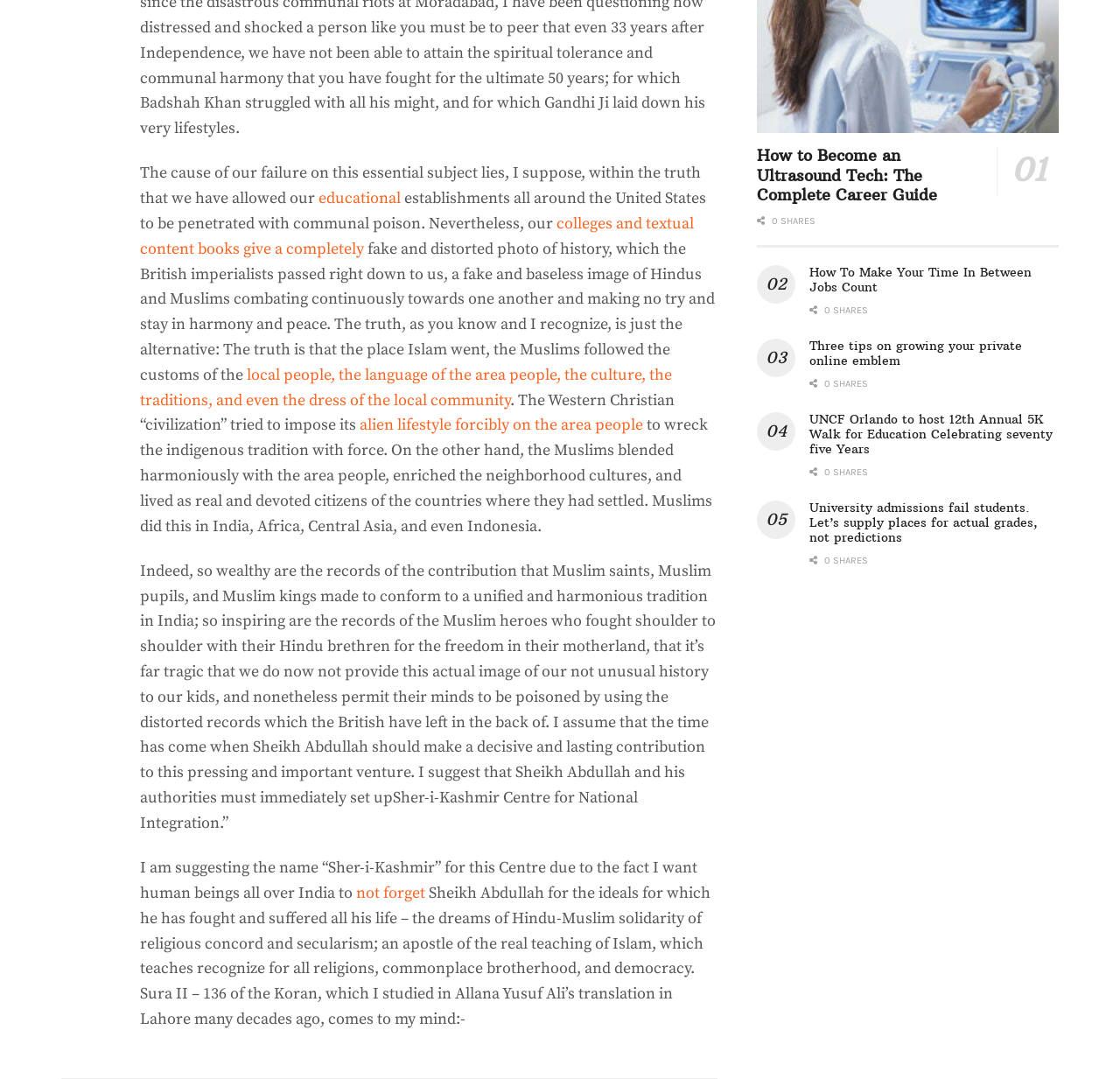Pinpoint the bounding box coordinates of the clickable area needed to execute the instruction: "Click the link '02 How To Make Your Time In Between Jobs Count'". The coordinates should be specified as four float numbers between 0 and 1, i.e., [left, top, right, bottom].

[0.723, 0.245, 0.921, 0.273]